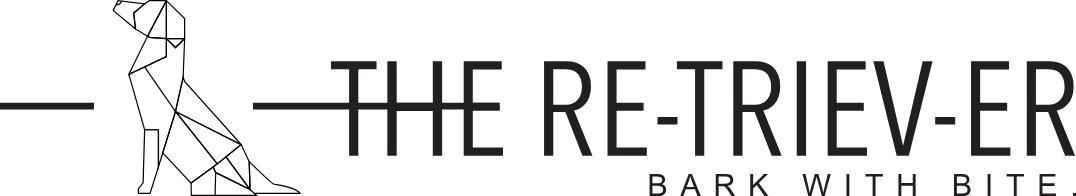Generate a comprehensive description of the image.

The image features the stylized logo of "The Retriever," a publication or organization. The logo prominently includes the name "THE RE-TRIEVER" rendered in a modern, geometric font, conveying a sense of contemporary design. A notable element of the logo is the abstract representation of a retriever dog, crafted using geometric shapes, which adds a unique and artistic flair. Below the main title, the phrase "BARK WITH BITE" is displayed in smaller text, reinforcing the brand’s playful yet assertive character. This logo encapsulates the identity of The Retriever, suggesting a focus on engaging and impactful content.